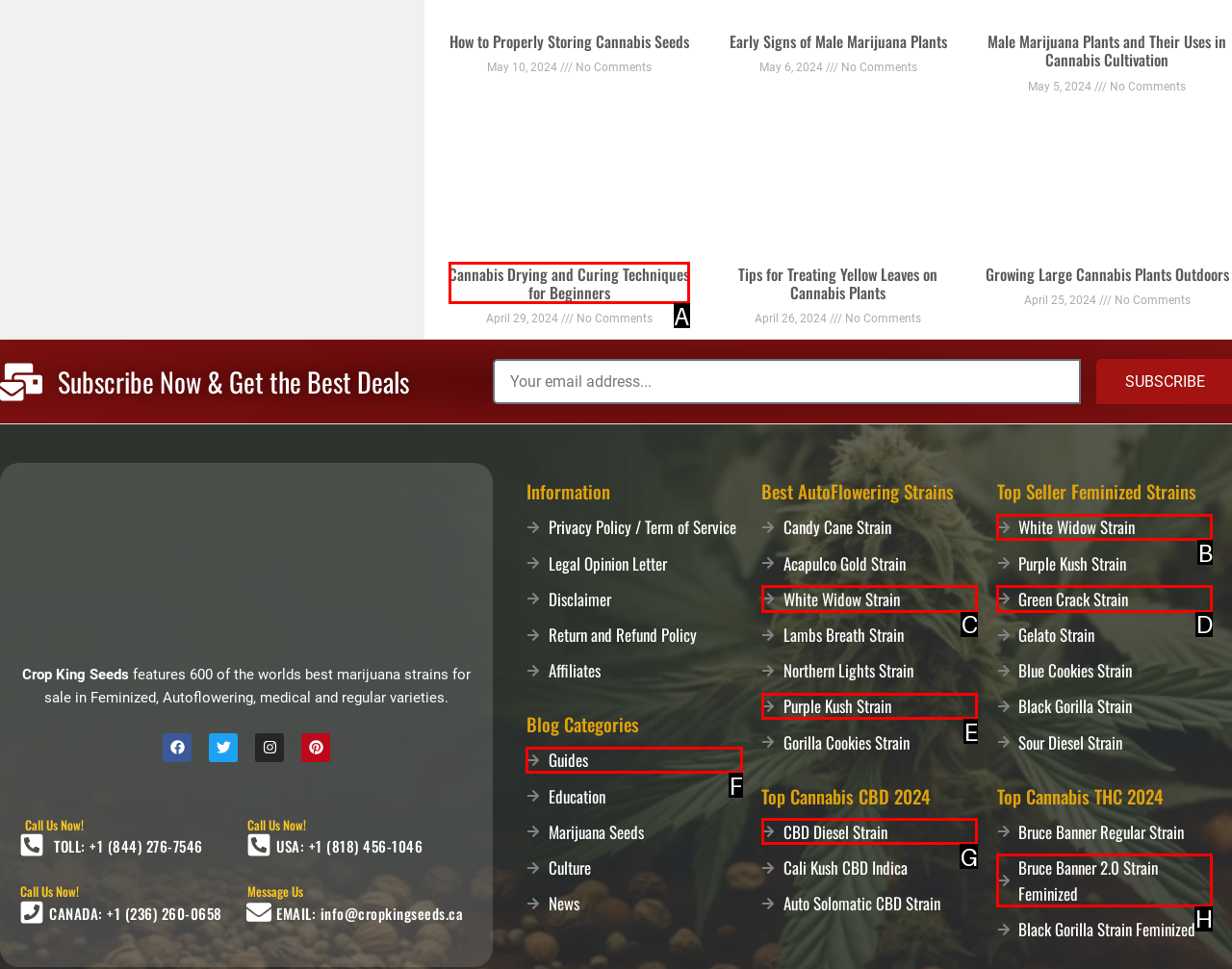Which option should be clicked to complete this task: Read the blog category about guides
Reply with the letter of the correct choice from the given choices.

F